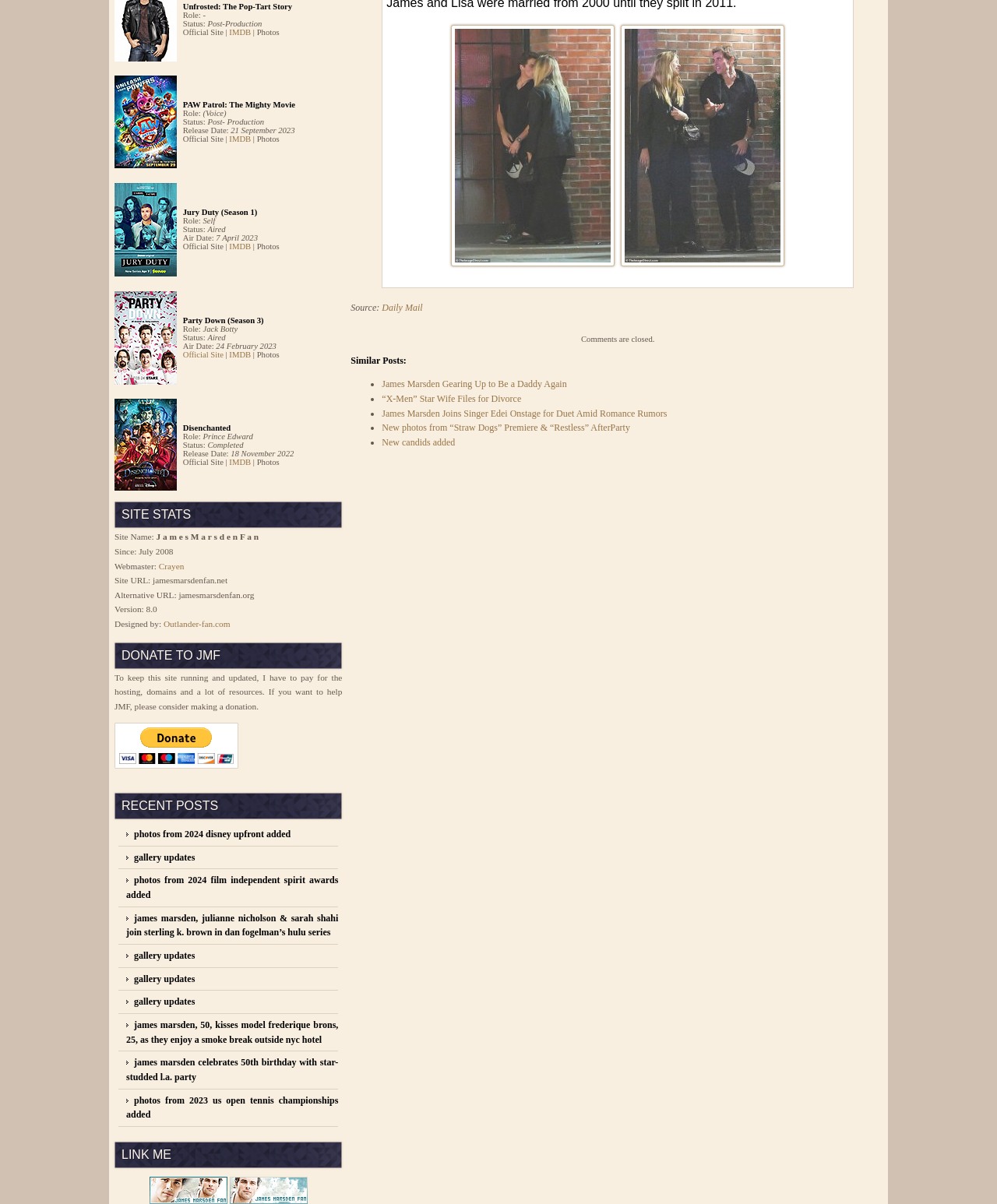Please locate the bounding box coordinates of the region I need to click to follow this instruction: "Visit the 'LINK ME' page".

[0.451, 0.213, 0.618, 0.224]